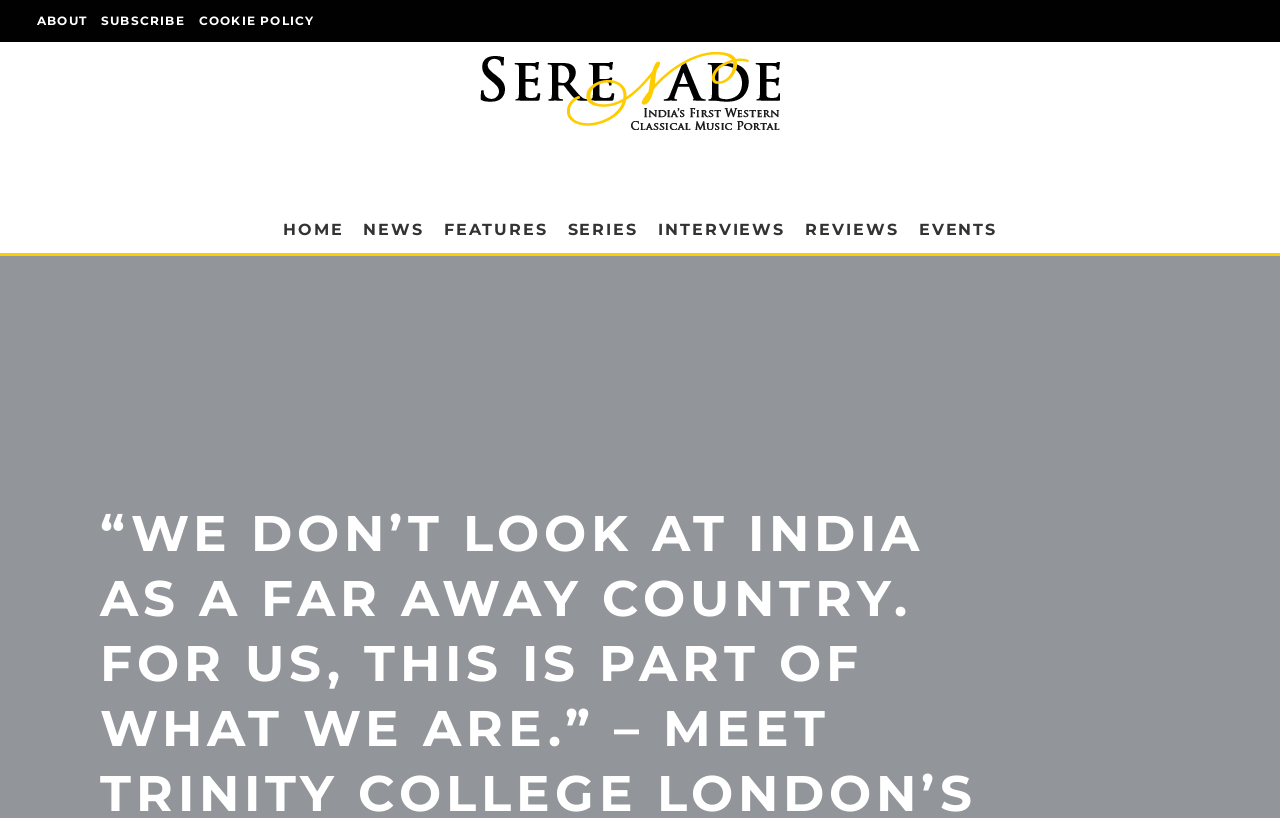Locate the bounding box coordinates of the clickable part needed for the task: "go to home page".

[0.213, 0.253, 0.276, 0.309]